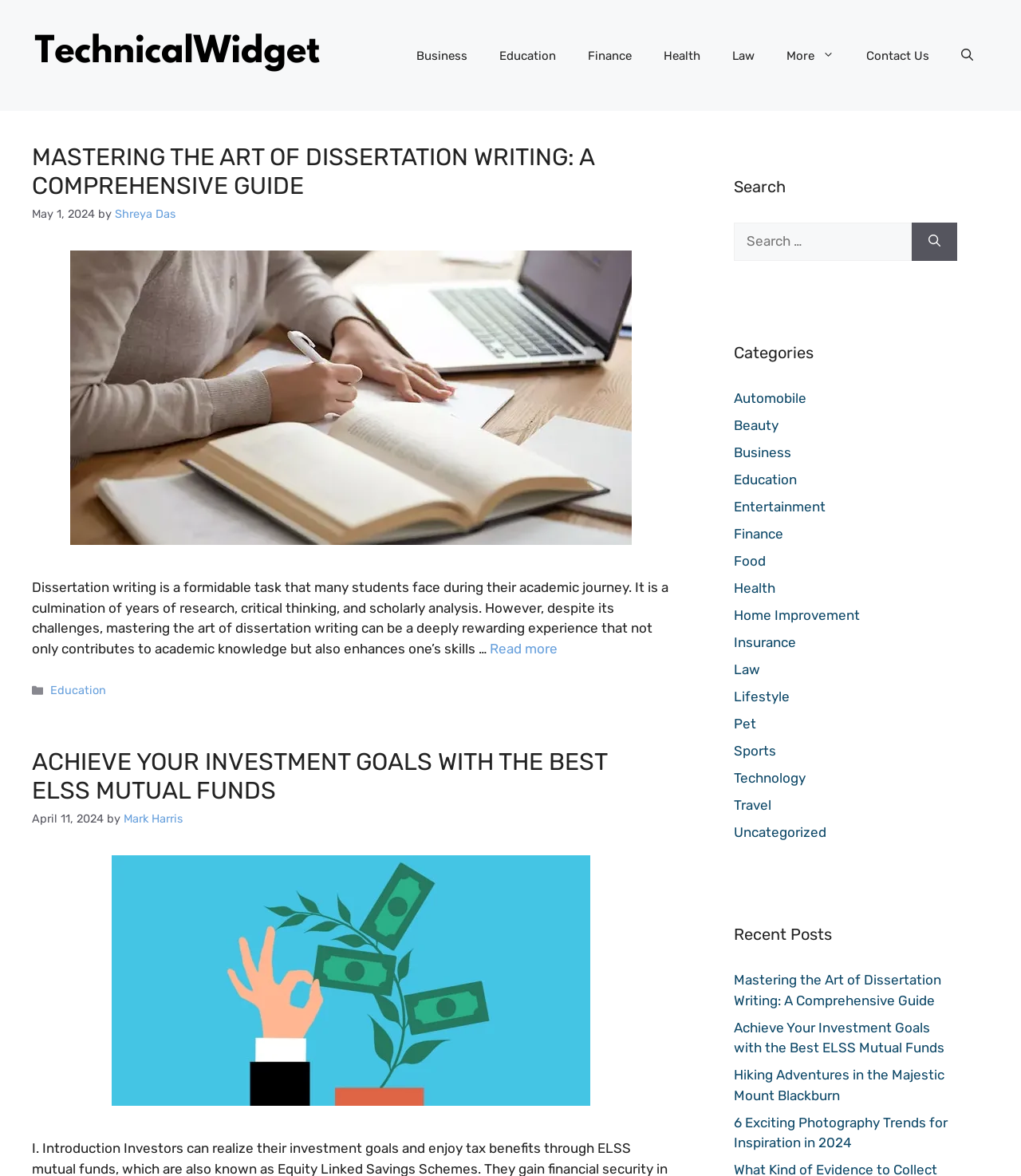Locate the bounding box coordinates for the element described below: "Mark Harris". The coordinates must be four float values between 0 and 1, formatted as [left, top, right, bottom].

[0.121, 0.69, 0.179, 0.702]